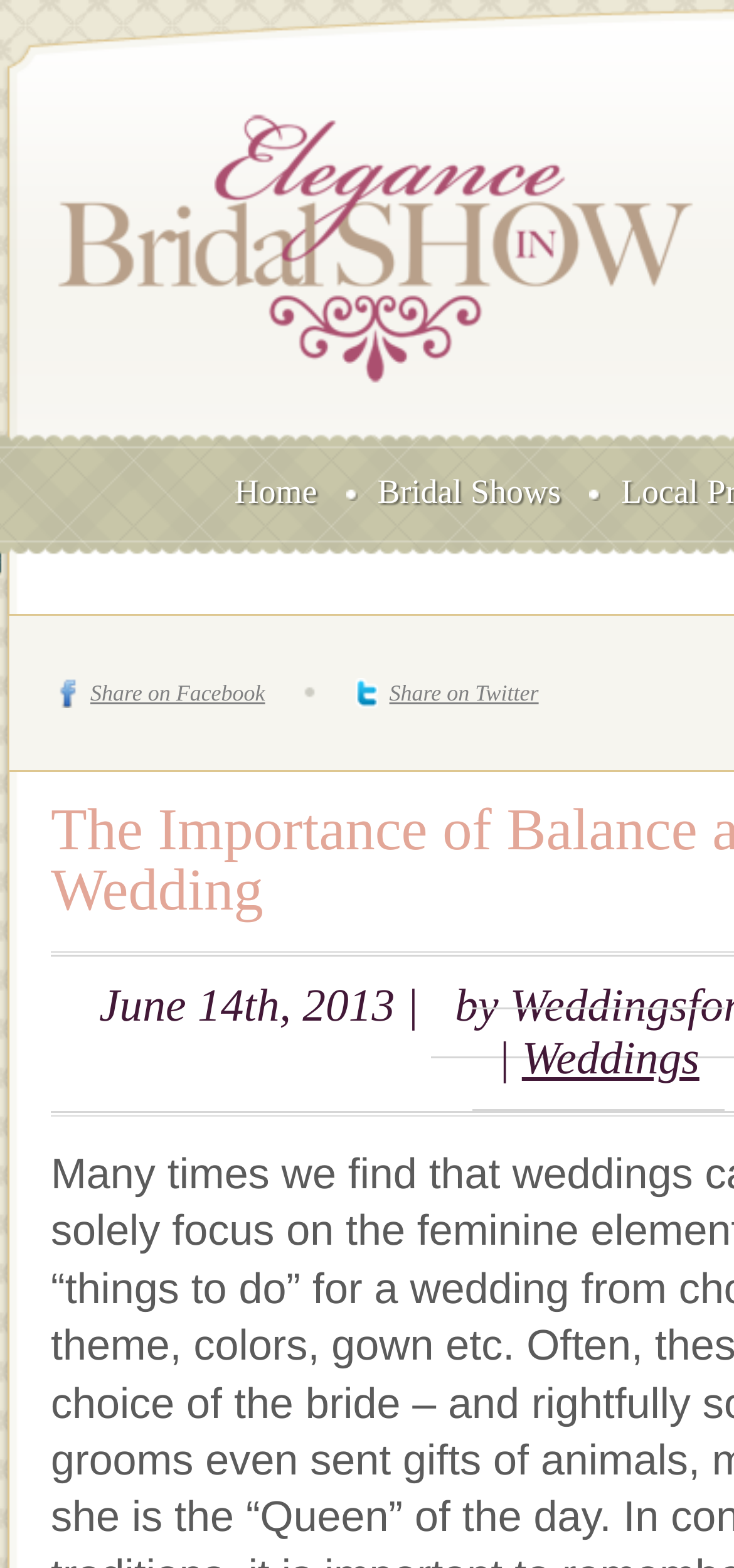Extract the bounding box coordinates for the UI element described by the text: "parent_node: Franchise". The coordinates should be in the form of [left, top, right, bottom] with values between 0 and 1.

[0.059, 0.235, 0.956, 0.253]